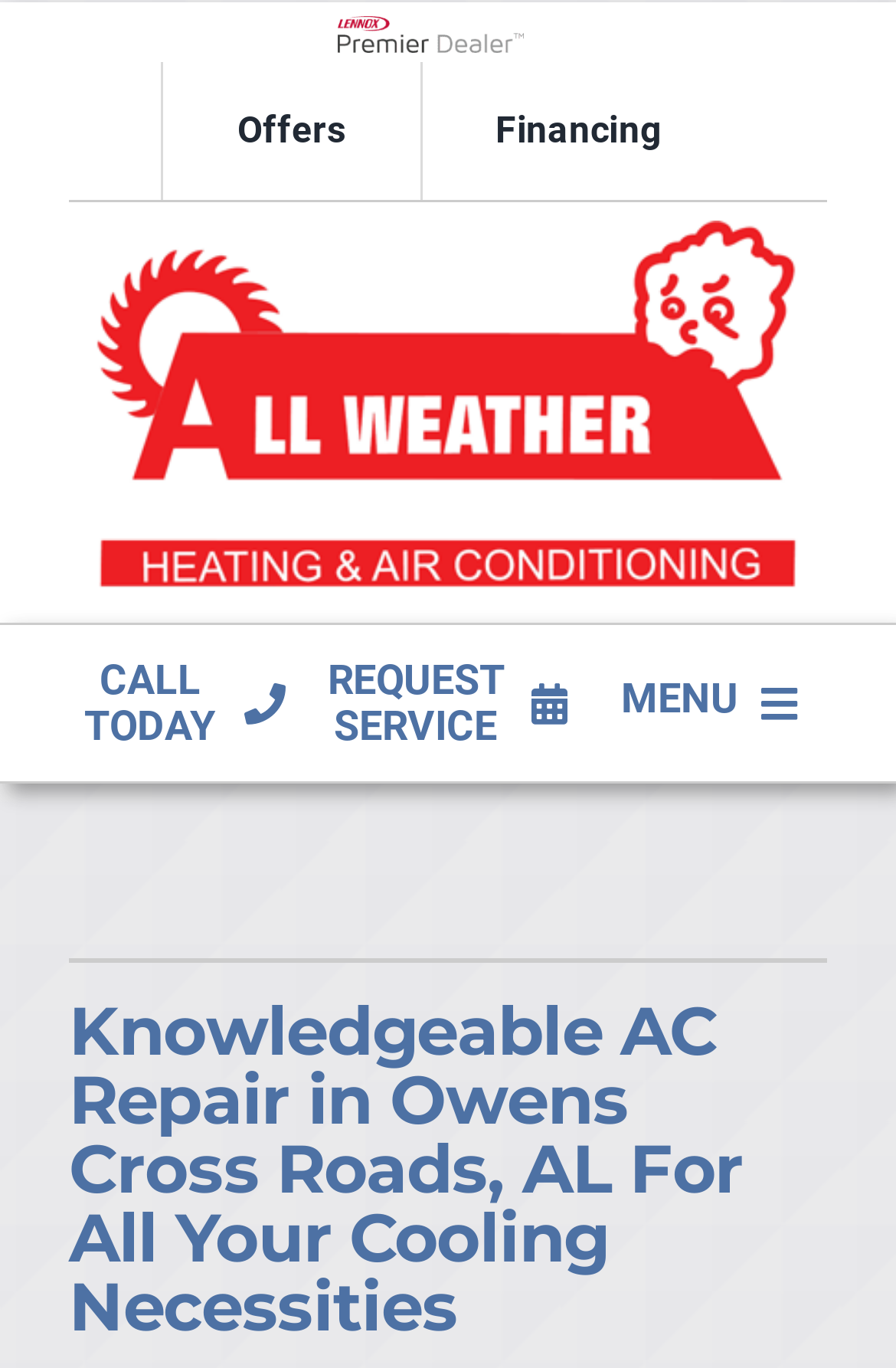Please locate the bounding box coordinates of the element that should be clicked to achieve the given instruction: "View HVAC services".

[0.0, 0.566, 1.0, 0.647]